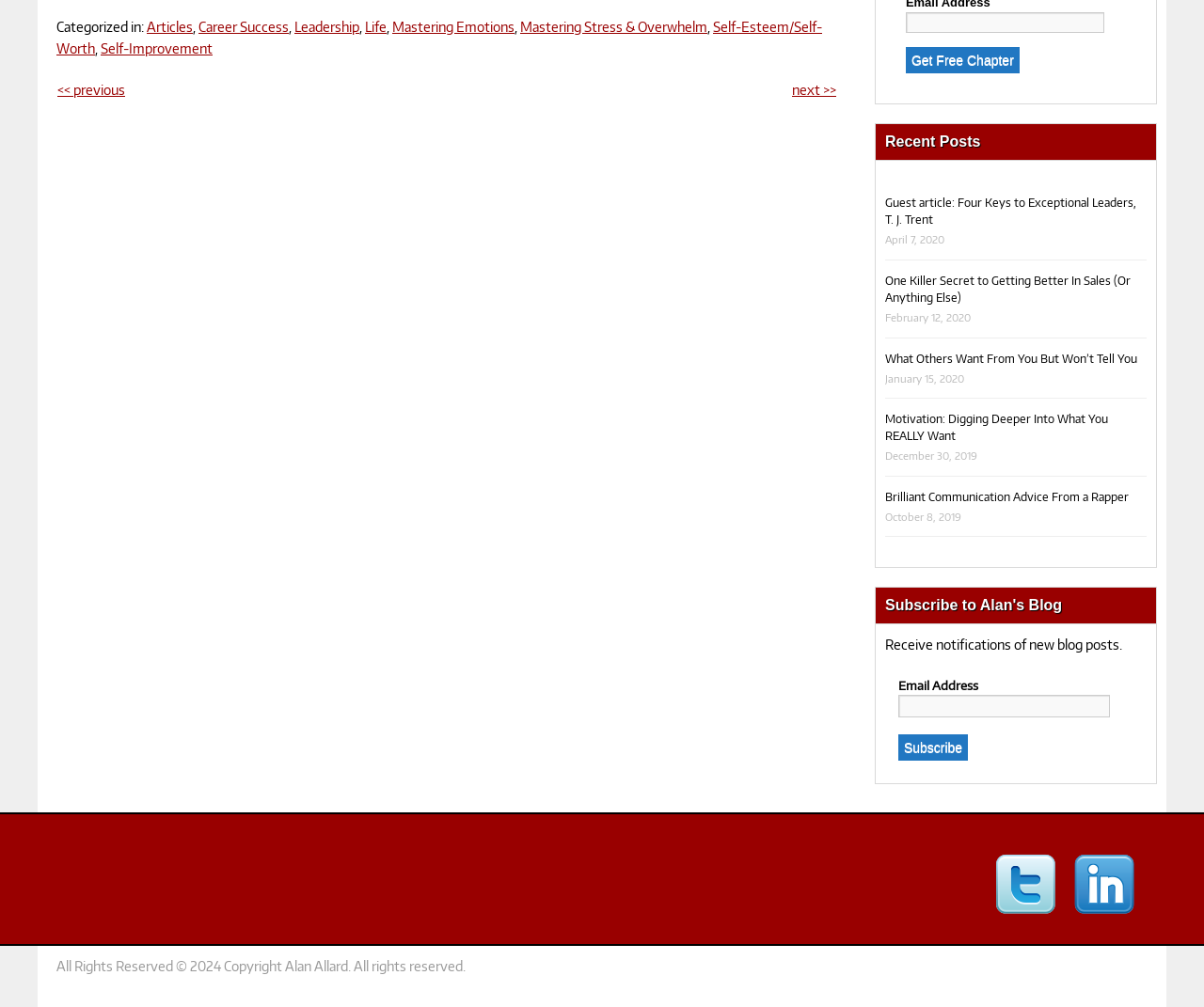Identify the bounding box coordinates for the element you need to click to achieve the following task: "Open 'Lyrics v. 2.4.2'". The coordinates must be four float values ranging from 0 to 1, formatted as [left, top, right, bottom].

None